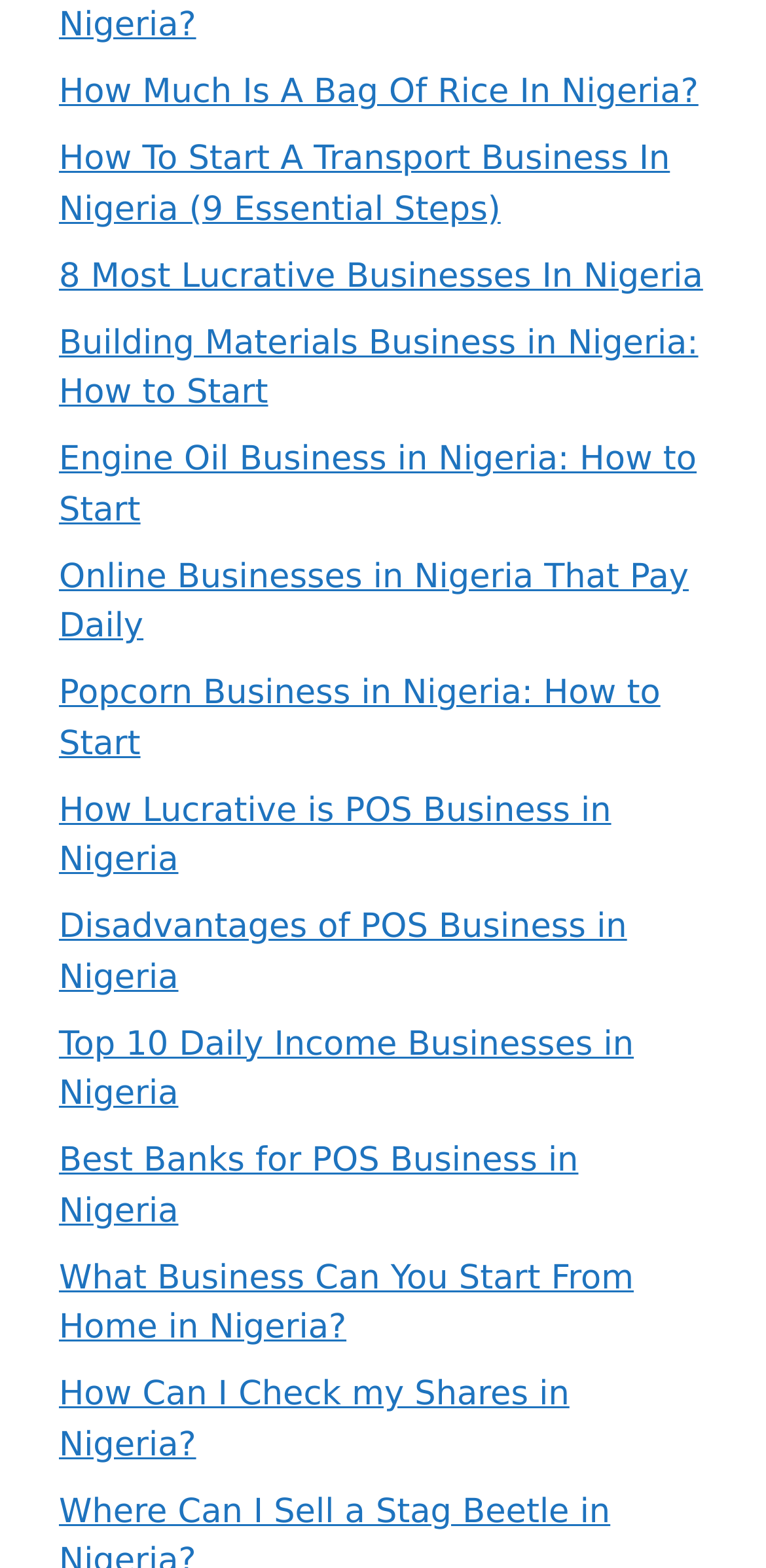Determine the bounding box coordinates of the region that needs to be clicked to achieve the task: "Explore online businesses that pay daily in Nigeria".

[0.077, 0.356, 0.899, 0.412]